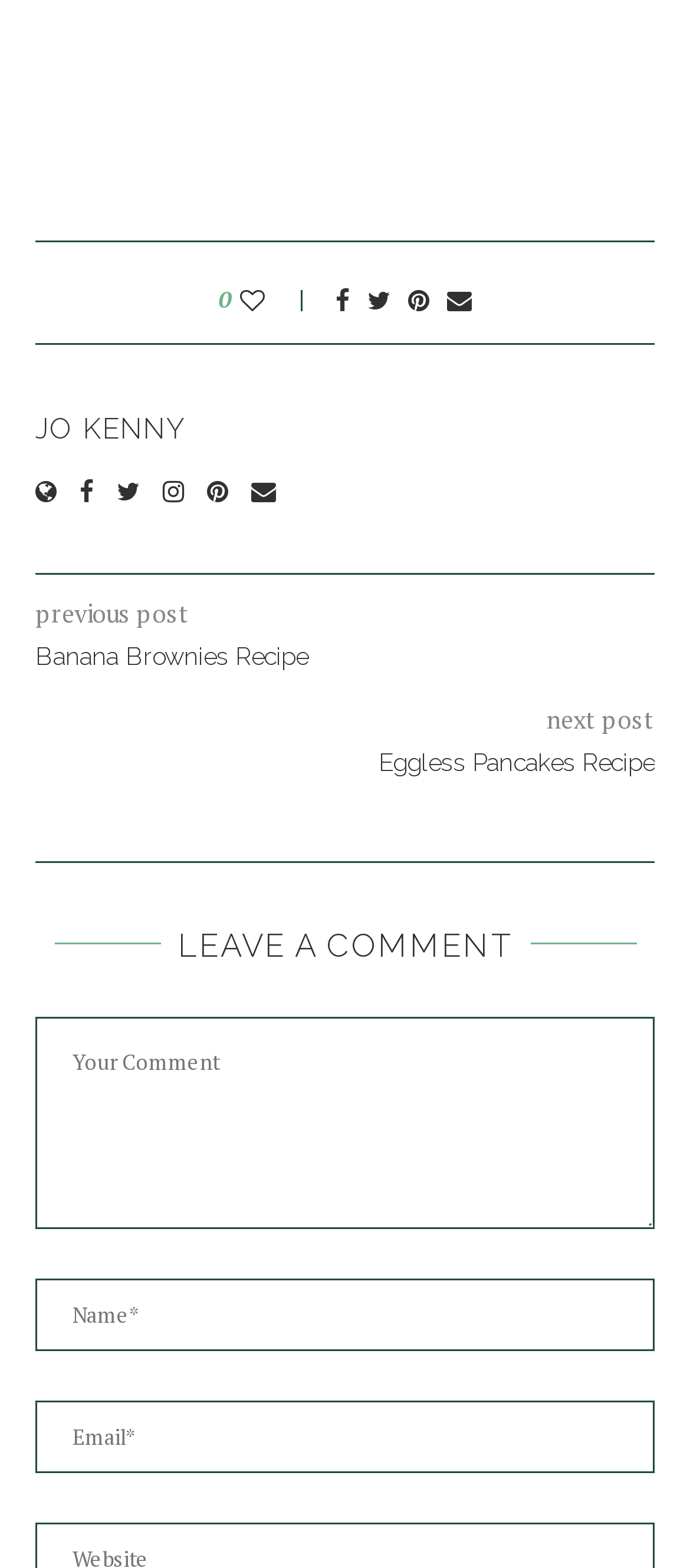Give the bounding box coordinates for this UI element: "parent_node: JO KENNY". The coordinates should be four float numbers between 0 and 1, arranged as [left, top, right, bottom].

[0.169, 0.303, 0.203, 0.324]